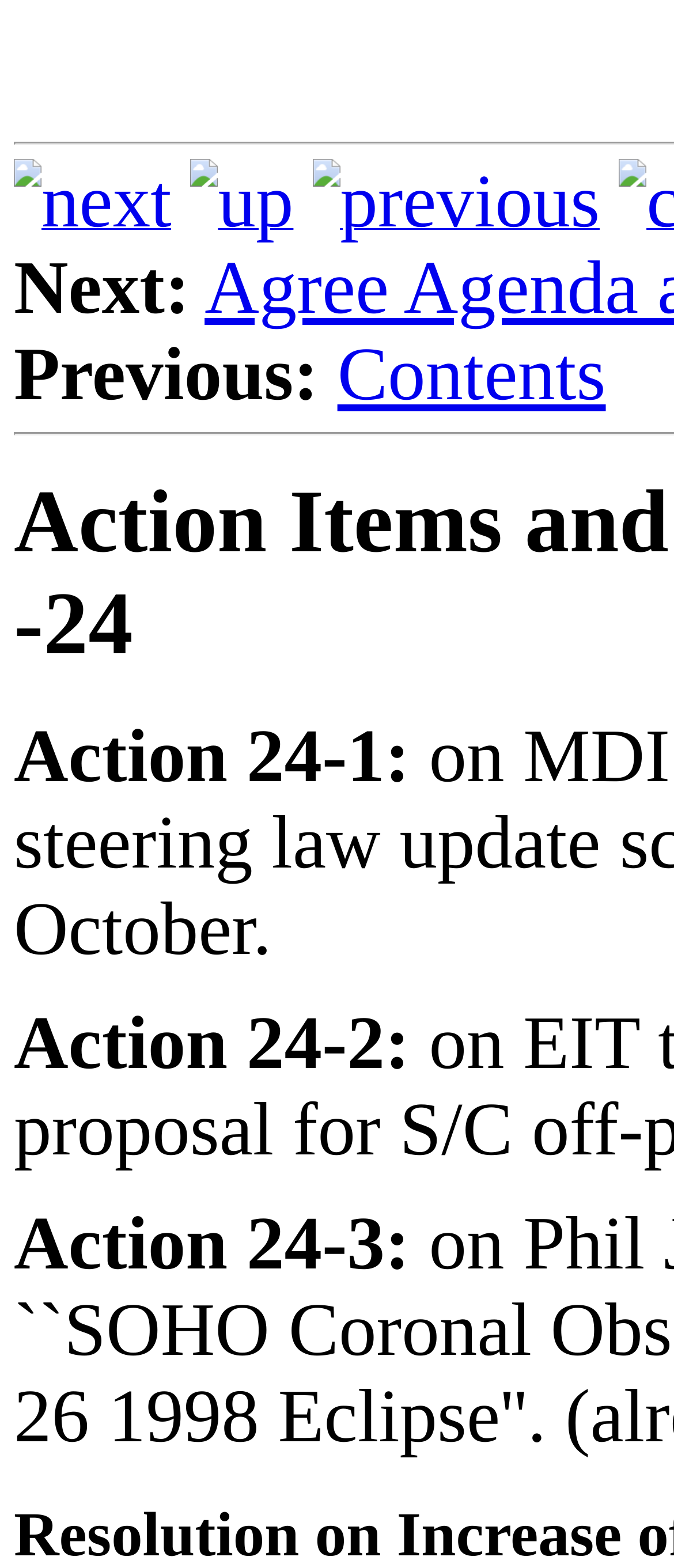Find and generate the main title of the webpage.

Action Items and Resolutions SOHO SWT--24